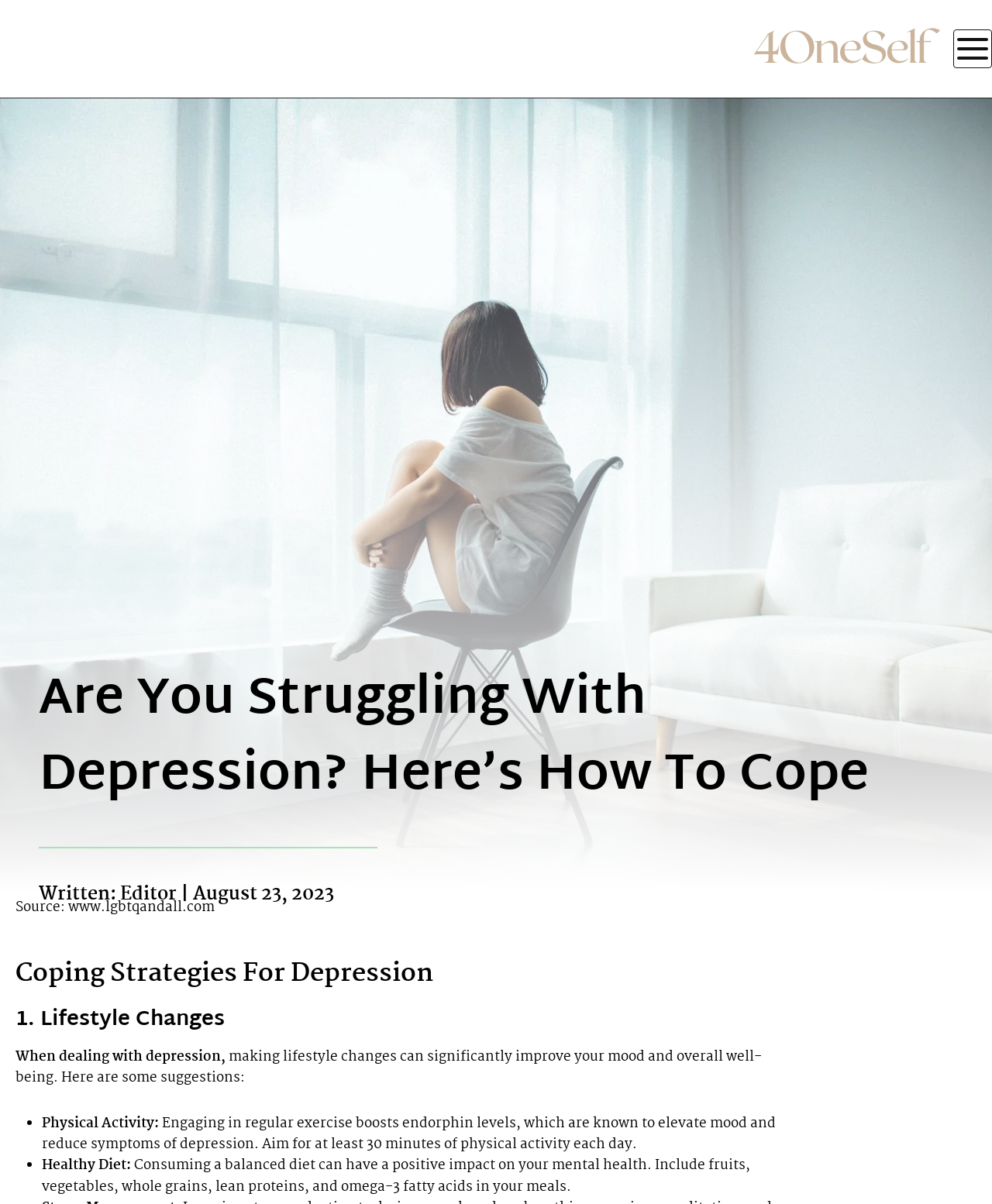Reply to the question with a single word or phrase:
How many related articles are listed?

3